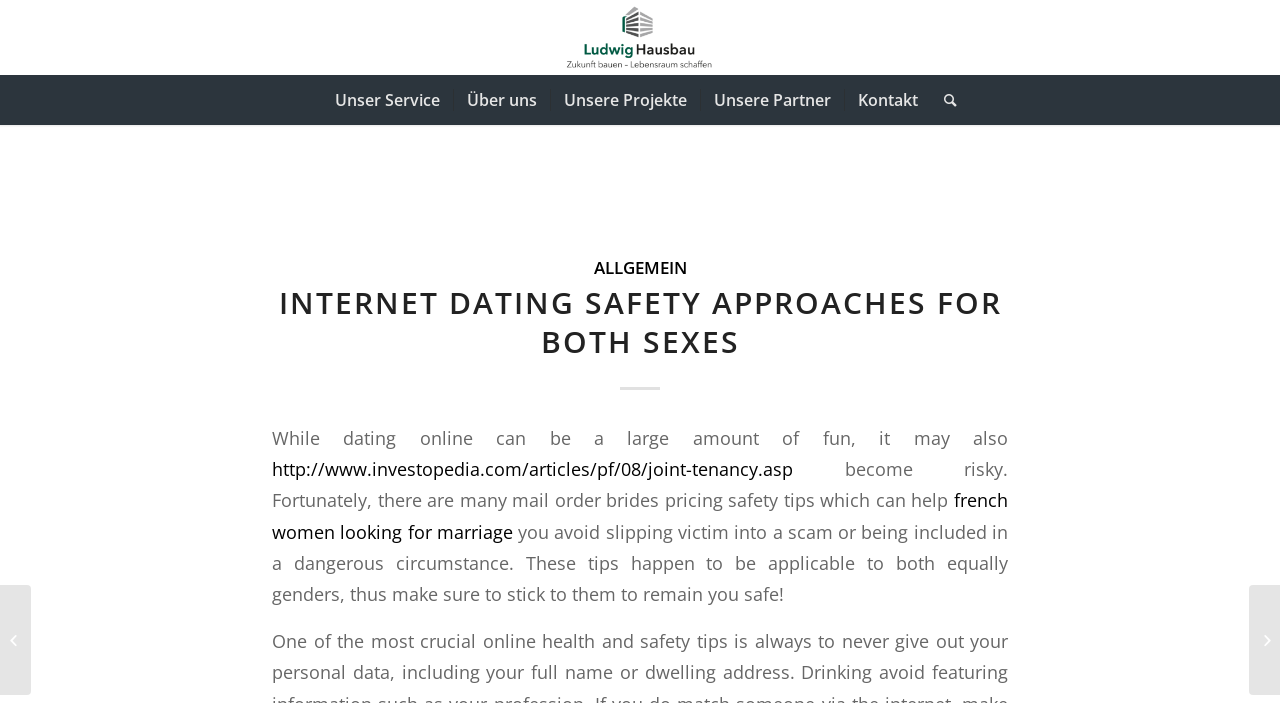Find the bounding box coordinates of the clickable element required to execute the following instruction: "Read about internet dating safety approaches". Provide the coordinates as four float numbers between 0 and 1, i.e., [left, top, right, bottom].

[0.212, 0.403, 0.788, 0.537]